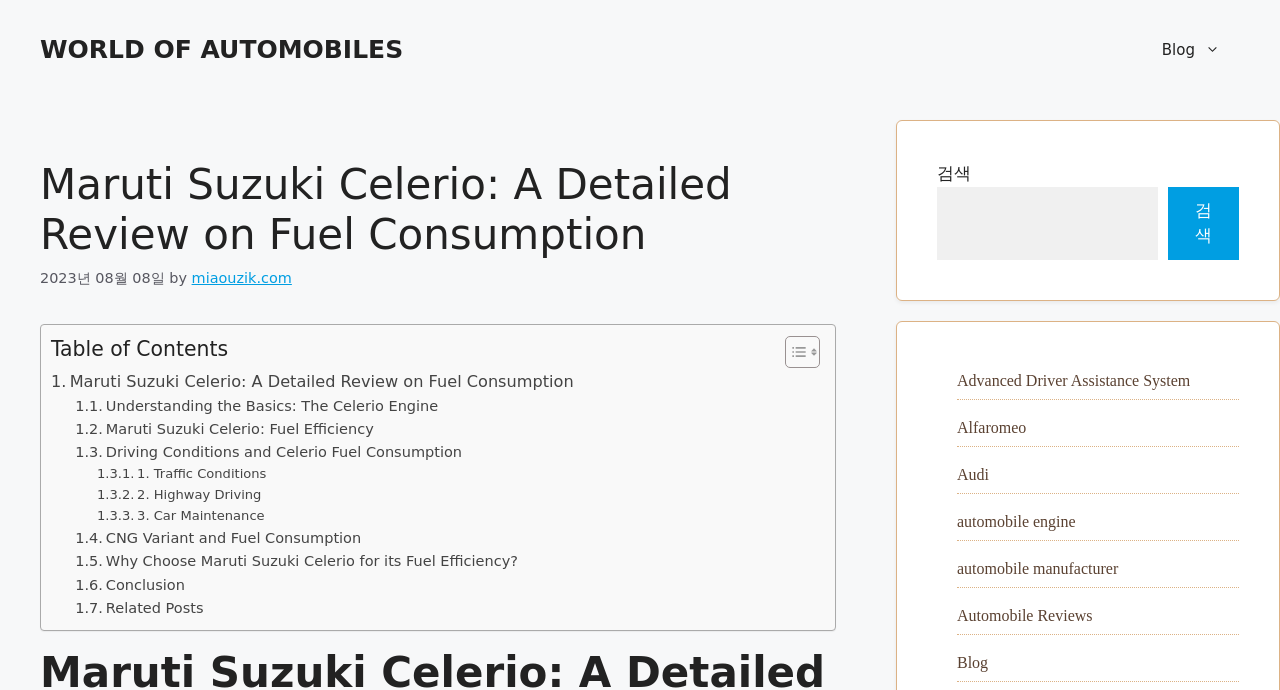What is the search function for?
Using the information from the image, give a concise answer in one word or a short phrase.

Searching